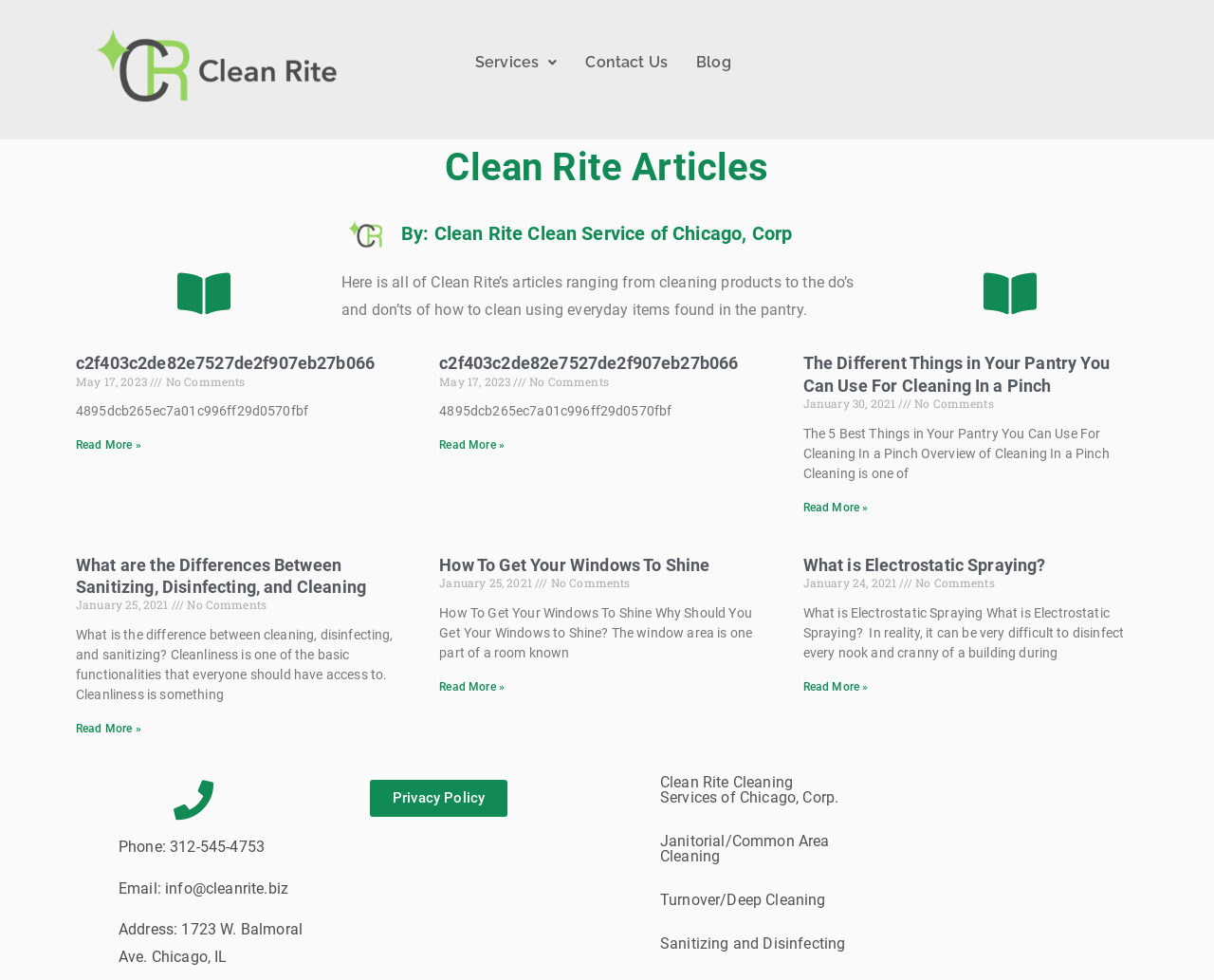How many articles are displayed on the webpage?
Please respond to the question thoroughly and include all relevant details.

By examining the webpage, I can see that there are four articles displayed, each with a heading, date, and 'Read More' link.